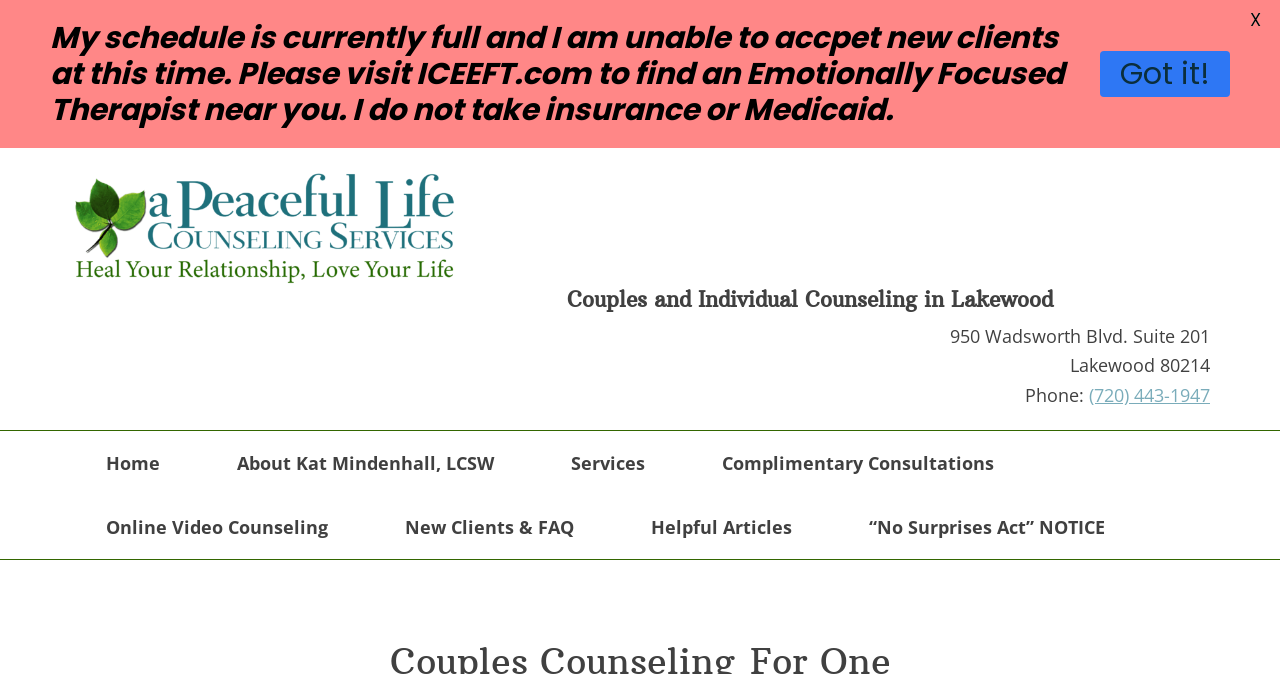What is the phone number of the counseling service?
Refer to the image and offer an in-depth and detailed answer to the question.

I found the phone number by looking at the link element on the webpage, which is located at coordinates [0.851, 0.568, 0.945, 0.603]. The link text reads '(720) 443-1947', which is the phone number of the counseling service.